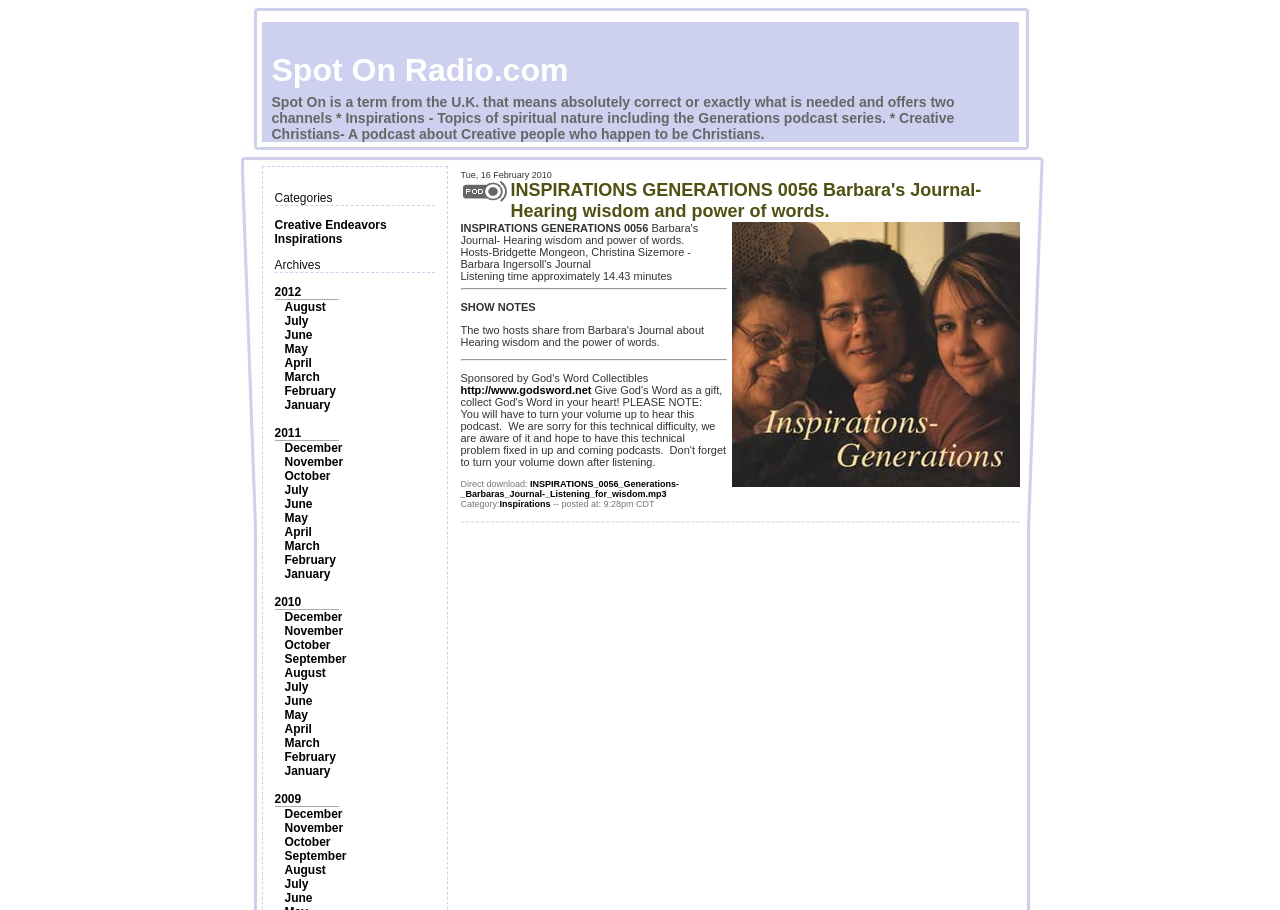Provide the bounding box coordinates of the HTML element this sentence describes: "September".

[0.222, 0.716, 0.271, 0.732]